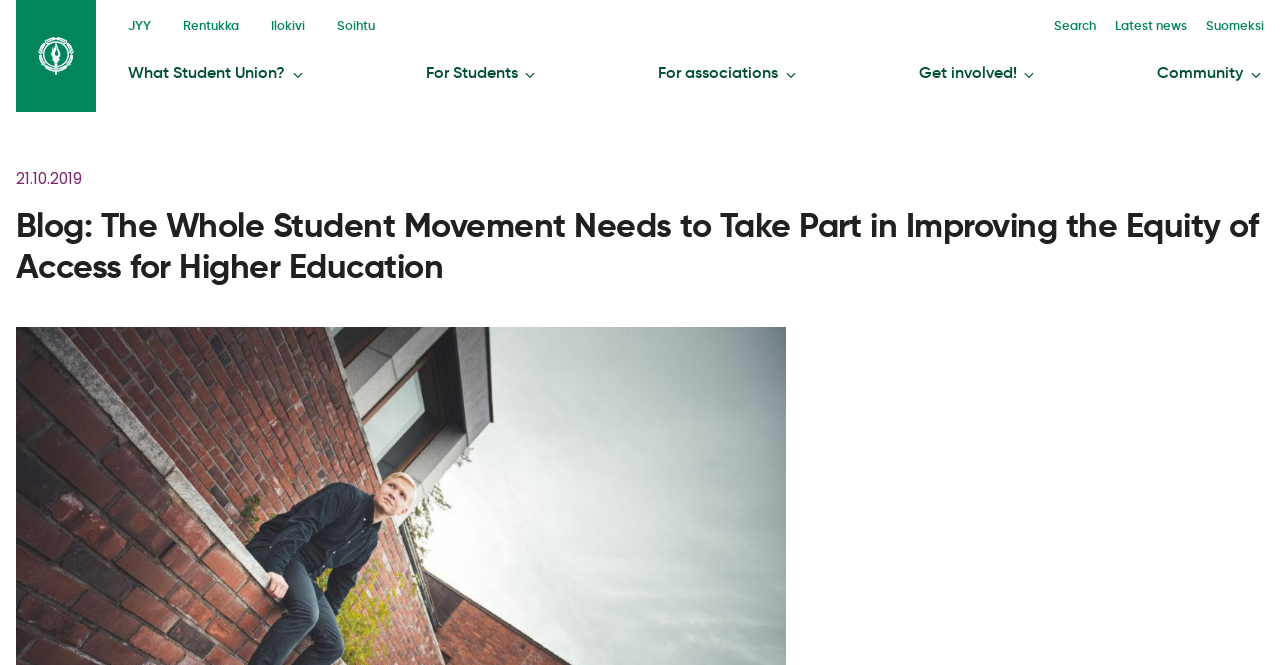Please give the bounding box coordinates of the area that should be clicked to fulfill the following instruction: "read the blog post". The coordinates should be in the format of four float numbers from 0 to 1, i.e., [left, top, right, bottom].

[0.012, 0.31, 0.988, 0.433]